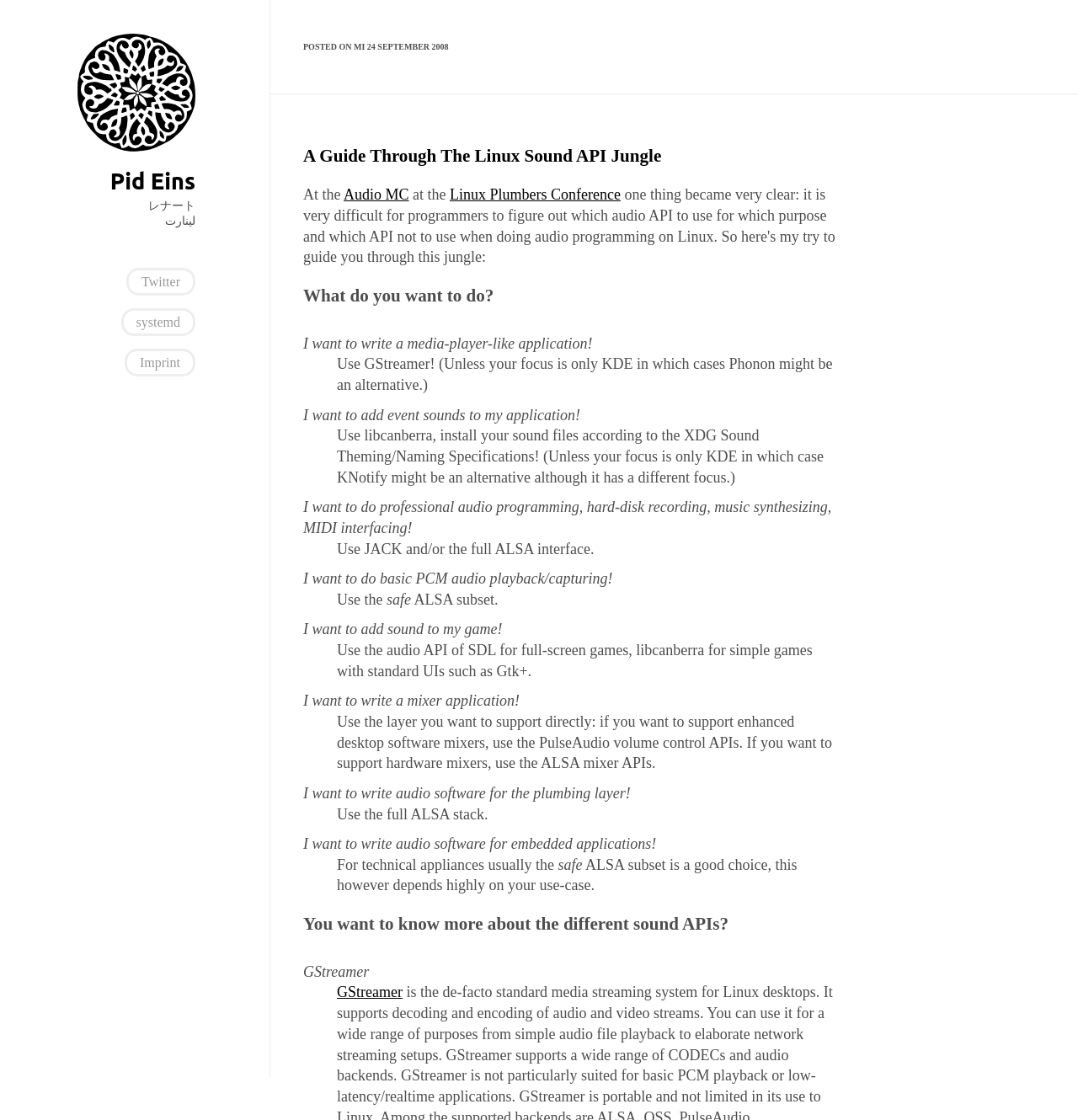Determine the bounding box coordinates for the area that needs to be clicked to fulfill this task: "Visit the Twitter page". The coordinates must be given as four float numbers between 0 and 1, i.e., [left, top, right, bottom].

[0.117, 0.239, 0.181, 0.264]